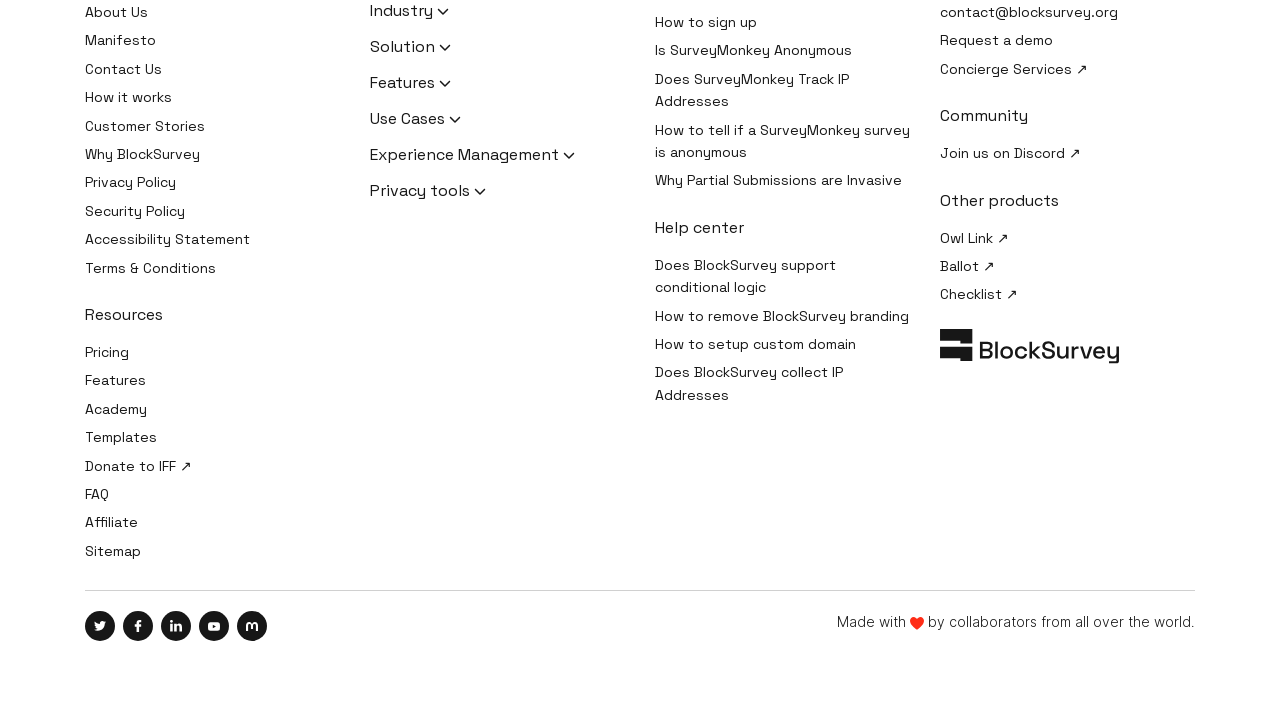What is the 'Help center' section for?
Answer the question using a single word or phrase, according to the image.

To provide help and support